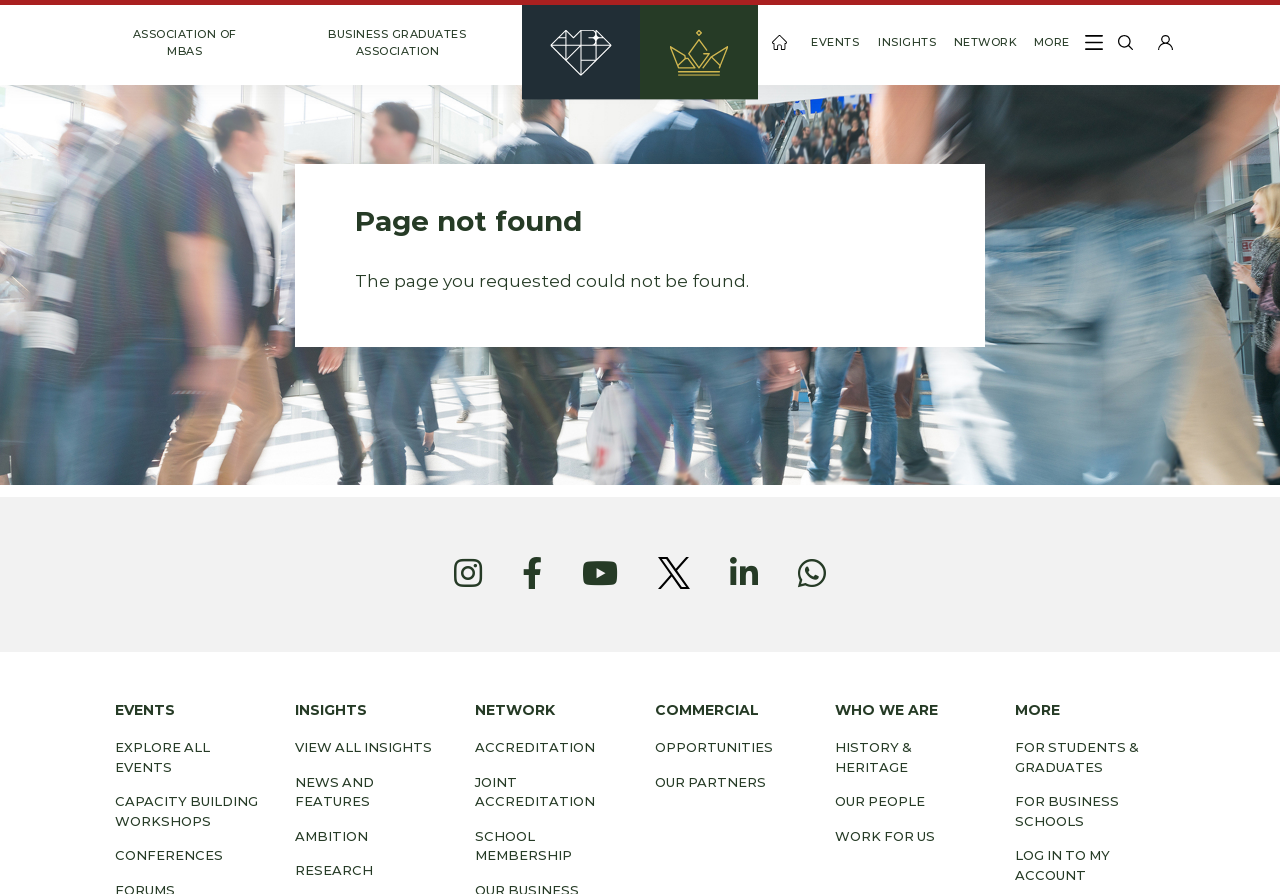Given the element description, predict the bounding box coordinates in the format (top-left x, top-left y, bottom-right x, bottom-right y), using floating point numbers between 0 and 1: Log in to my account

[0.793, 0.947, 0.91, 0.99]